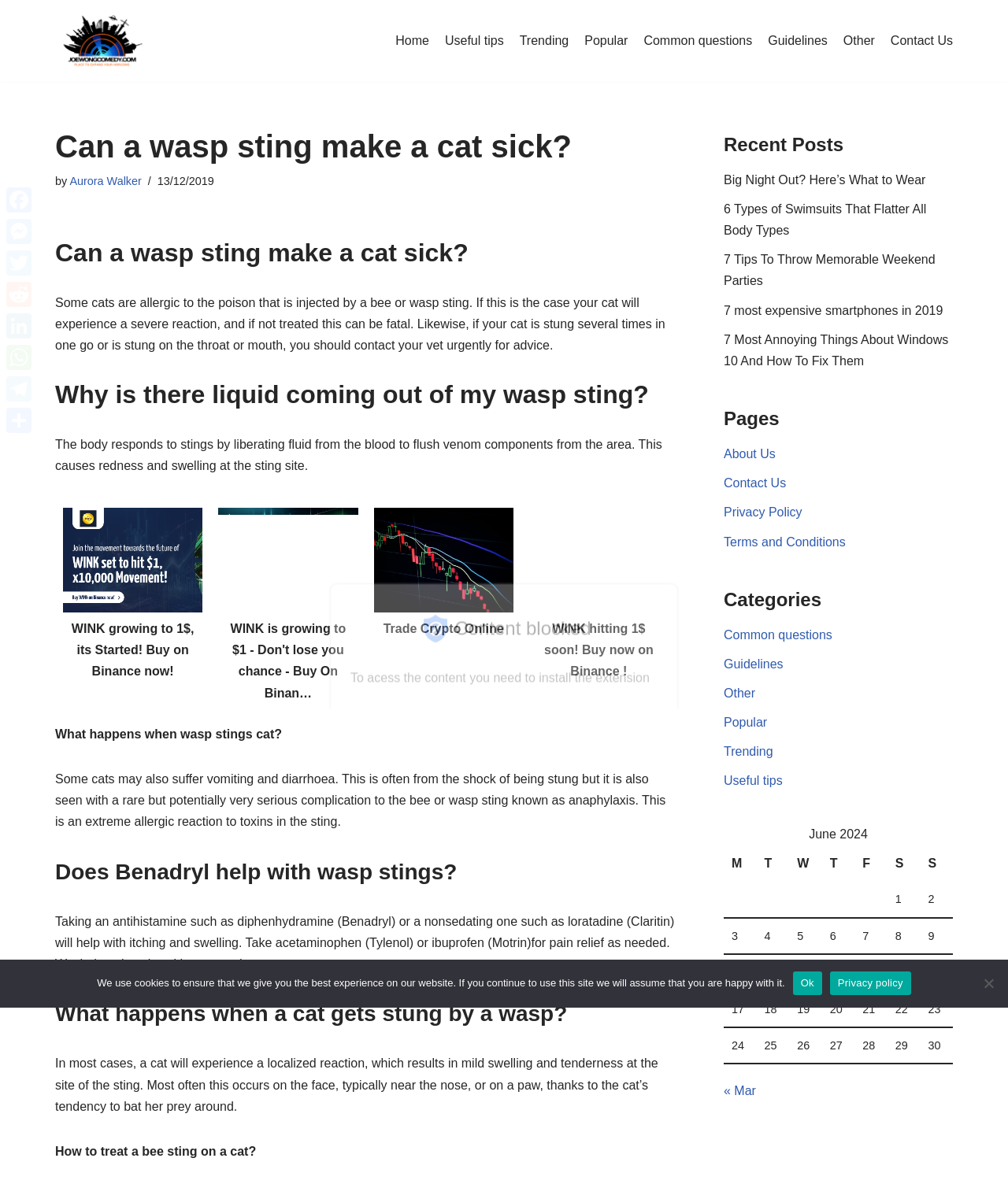What is the topic of the article?
Using the image as a reference, give a one-word or short phrase answer.

Wasp sting on a cat